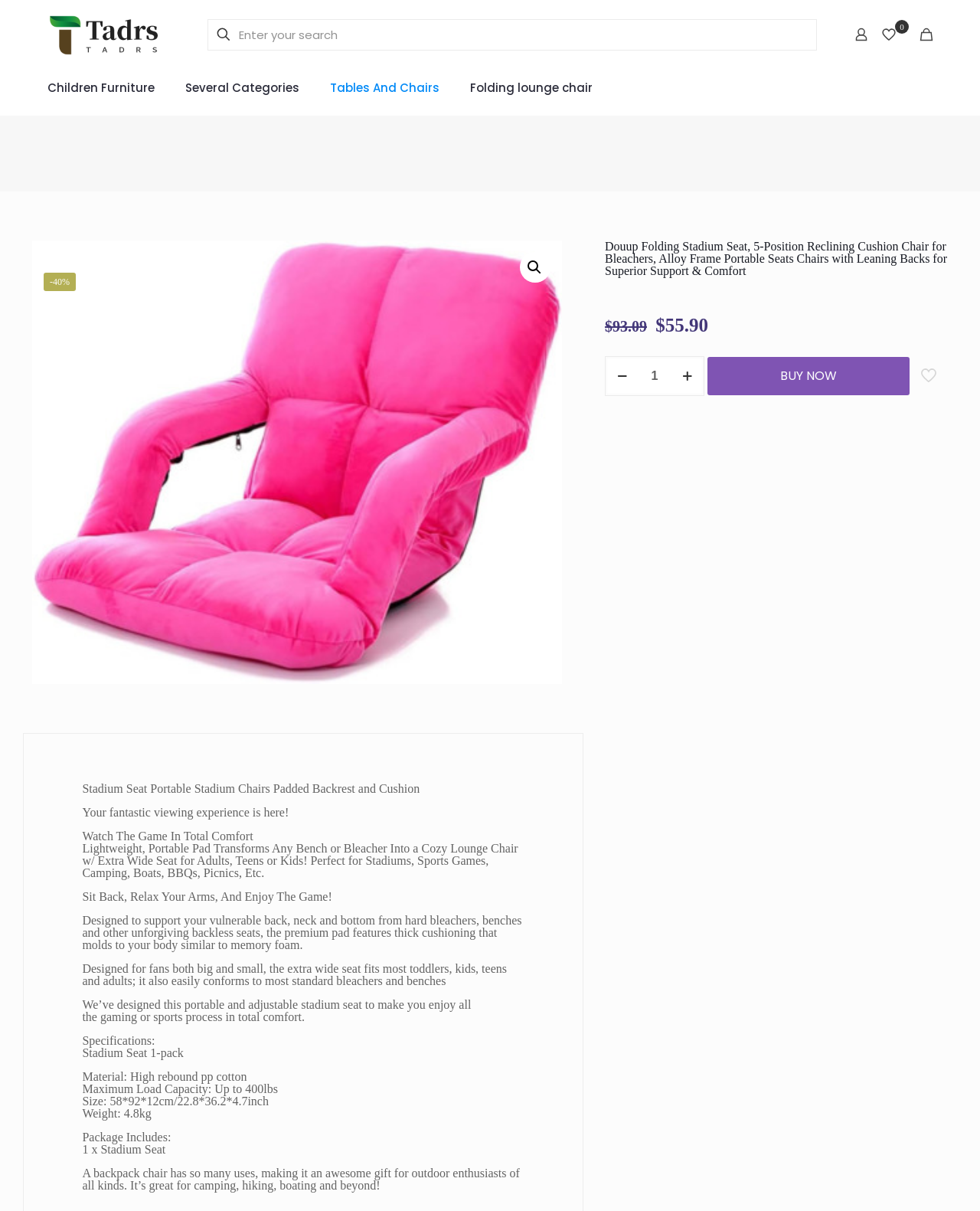What is the product name of the stadium seat?
Please ensure your answer to the question is detailed and covers all necessary aspects.

I found the product name by looking at the heading element on the webpage, which says 'Douup Folding Stadium Seat, 5-Position Reclining Cushion Chair for Bleachers, Alloy Frame Portable Seats Chairs with Leaning Backs for Superior Support & Comfort'.